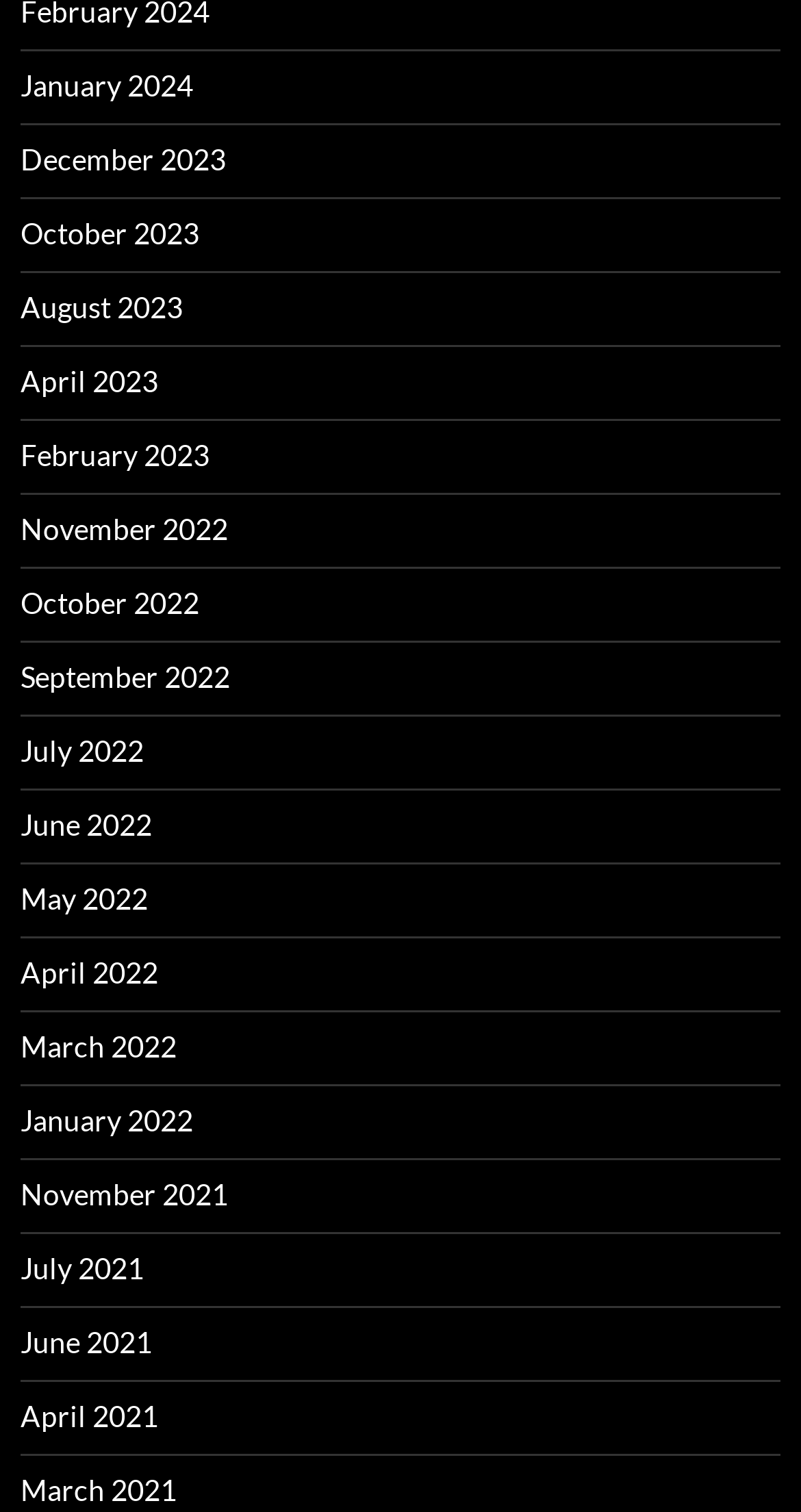Utilize the details in the image to thoroughly answer the following question: How many months are listed for the year 2023?

I counted the number of links that have '2023' in their text and found 3 links: December 2023, October 2023, and February 2023.